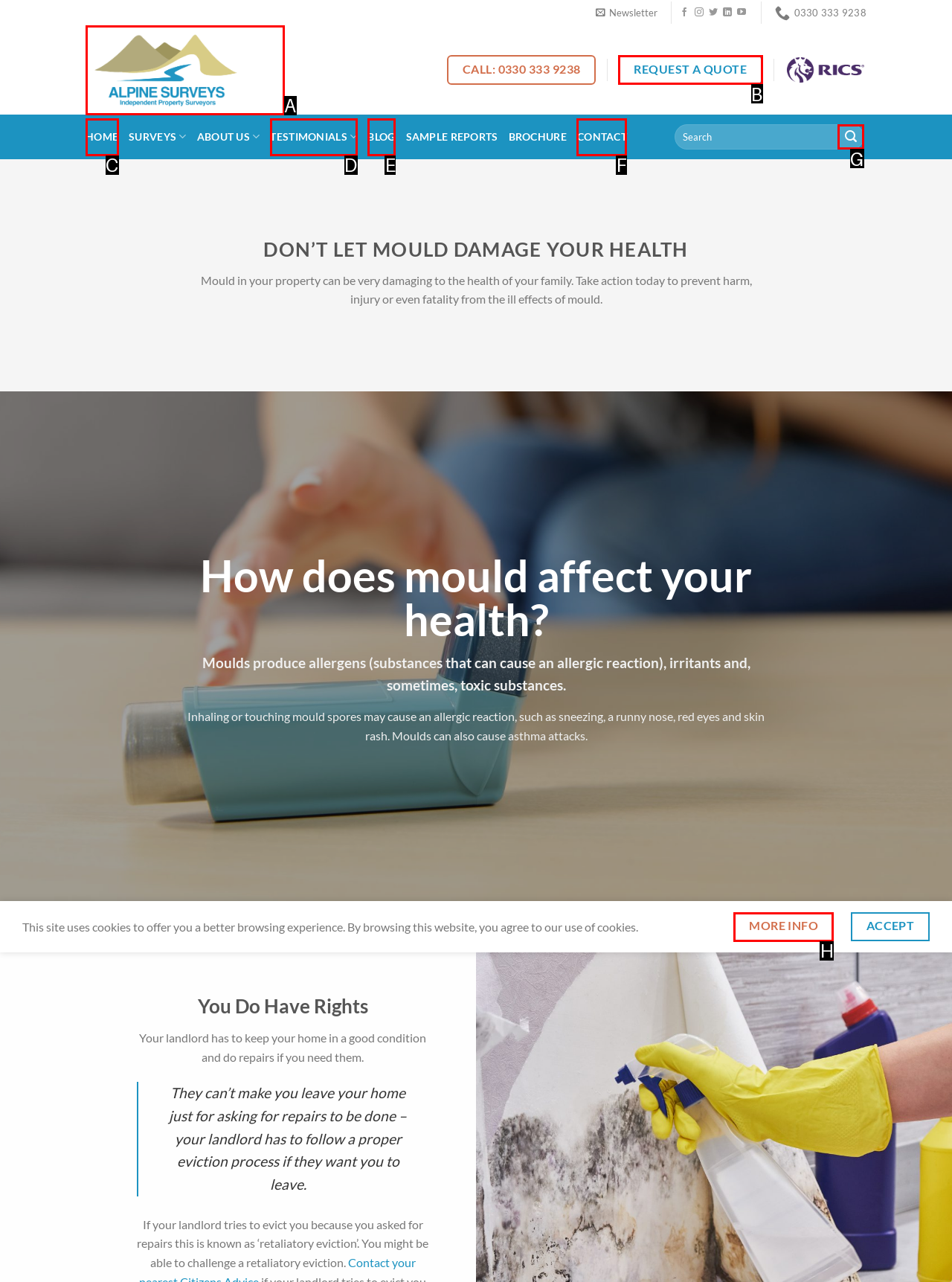Determine the HTML element that aligns with the description: request a quote
Answer by stating the letter of the appropriate option from the available choices.

B